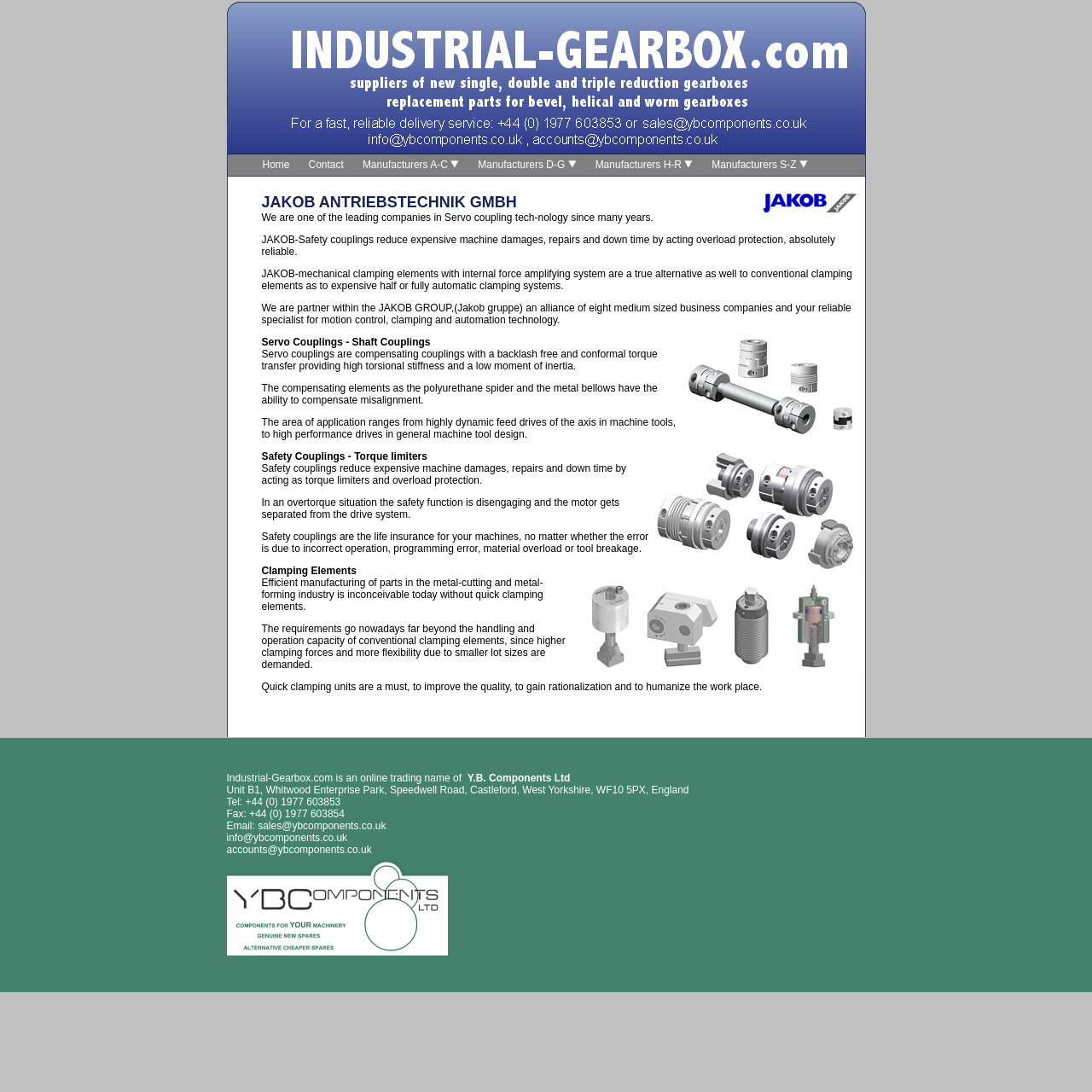Summarize the contents and layout of the webpage in detail.

The webpage is about JAKOB, a leading company in Servo coupling technology. At the top, there is a large image of an industrial gearbox, accompanied by a heading that reads "JAKOB ANTRIEBSTECHNIK GMBH". Below this, there are three paragraphs of text that introduce the company and its products, including Servo couplings and mechanical clamping elements.

To the right of the heading, there is a logo image of JAKOB Antriebstechnik GmbH. Above the paragraphs, there is a navigation menu with links to "Home", "Contact", and various manufacturer lists.

Below the introductory text, there are three sections, each with an image and accompanying text. The first section is about Servo couplings, with an image of a shaft coupling and text that describes their features and applications. The second section is about Safety couplings, with an image of a torque limiter and text that explains their function and benefits. The third section is about Clamping Elements, with a heading and text that discusses their importance in manufacturing.

At the bottom of the page, there is a section with contact information, including the company name "Y.B. Components Ltd", address, phone numbers, fax number, and email addresses. There is also an image of the company's logo.